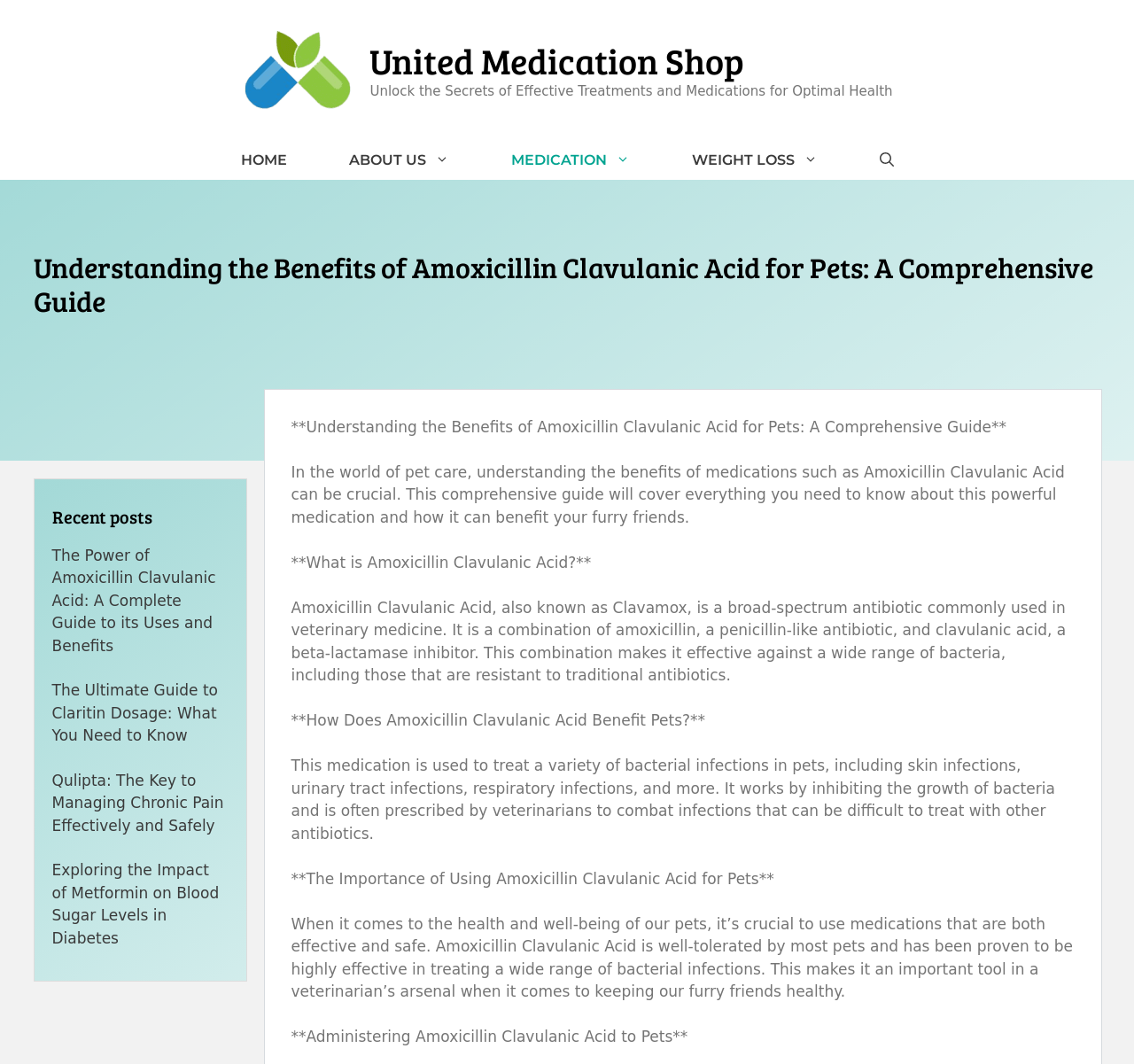Determine the coordinates of the bounding box for the clickable area needed to execute this instruction: "Click the 'HOME' link".

[0.185, 0.132, 0.28, 0.169]